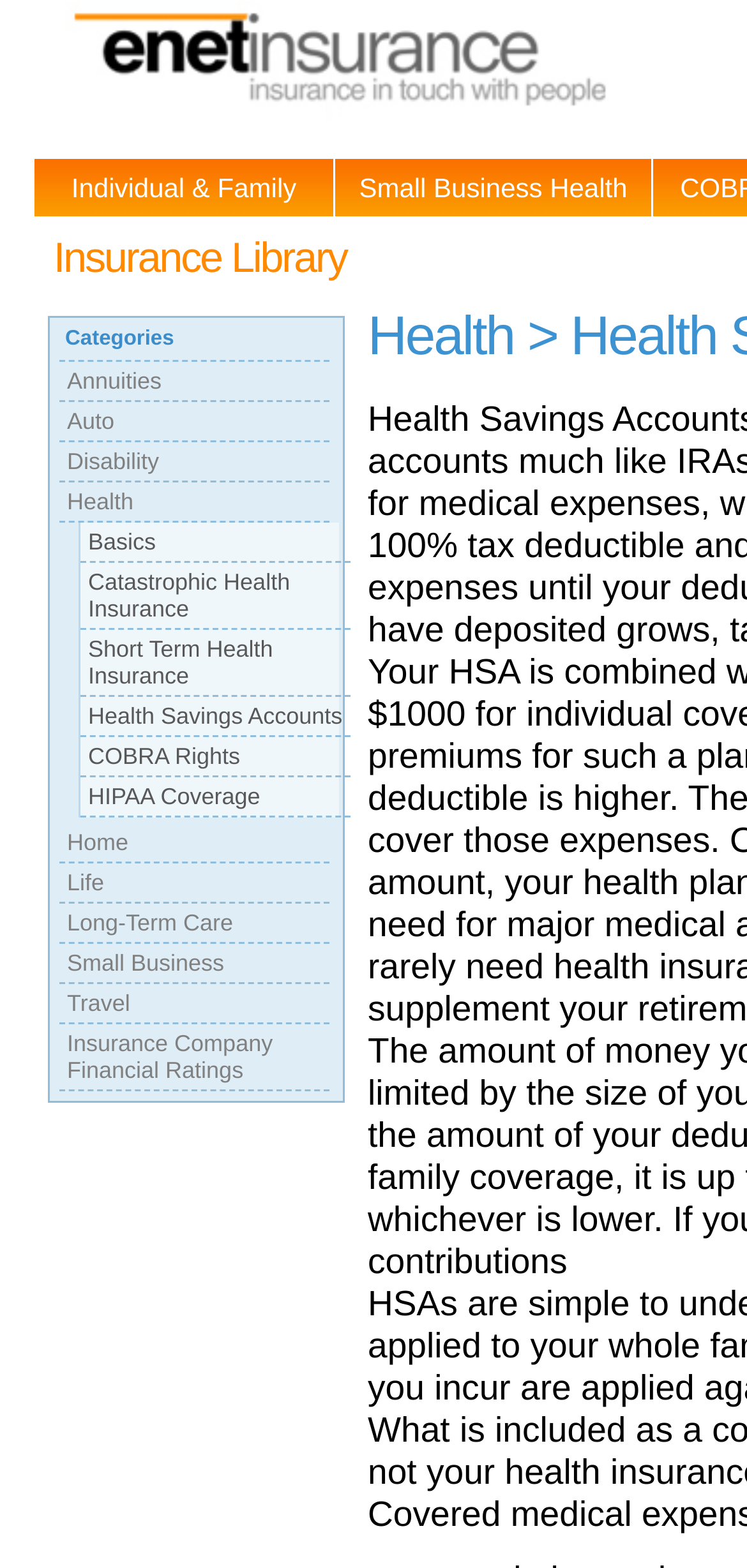Identify the bounding box coordinates for the UI element that matches this description: "Small Business Health".

[0.449, 0.101, 0.872, 0.138]